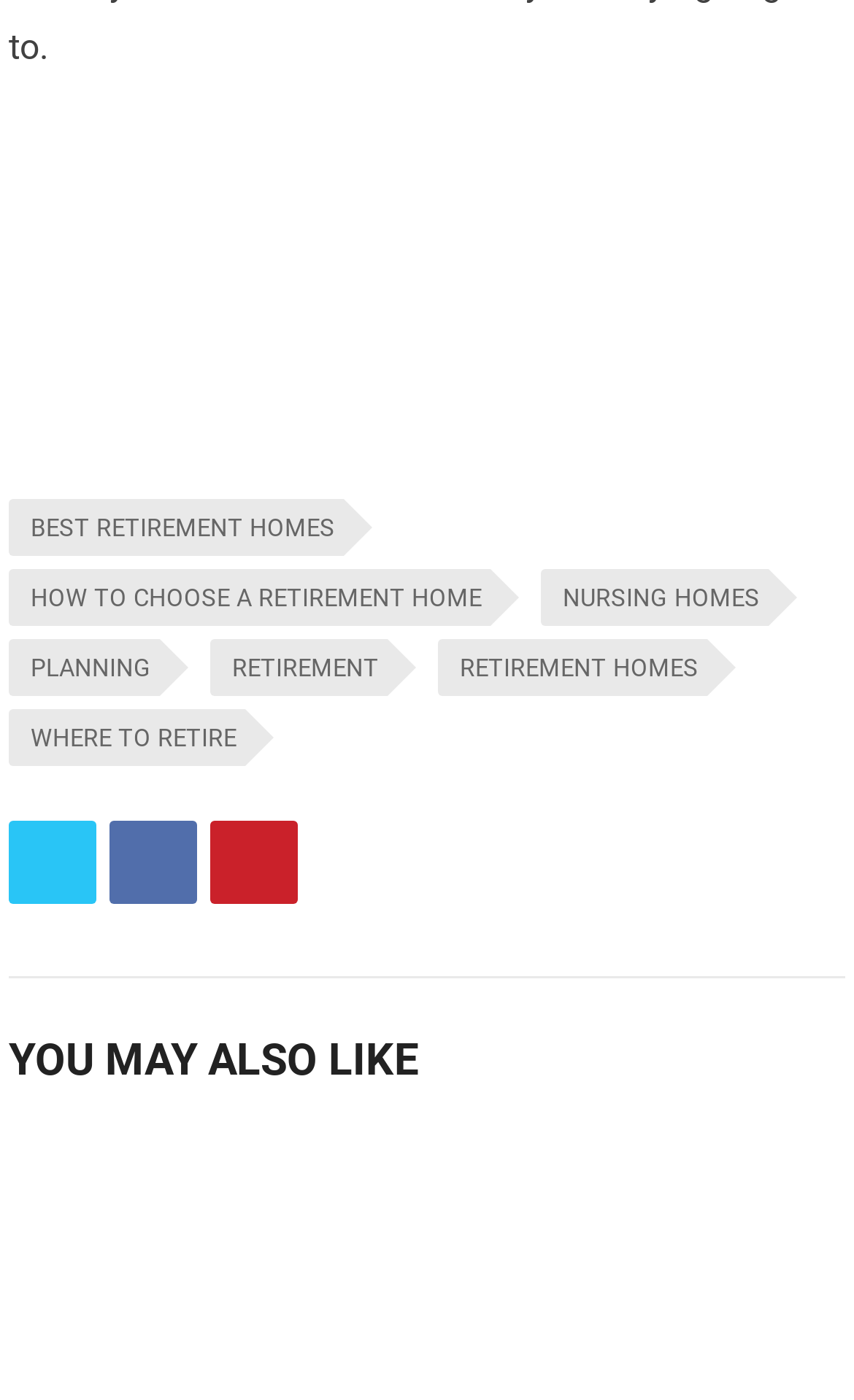Determine the bounding box for the UI element described here: "Email".

None